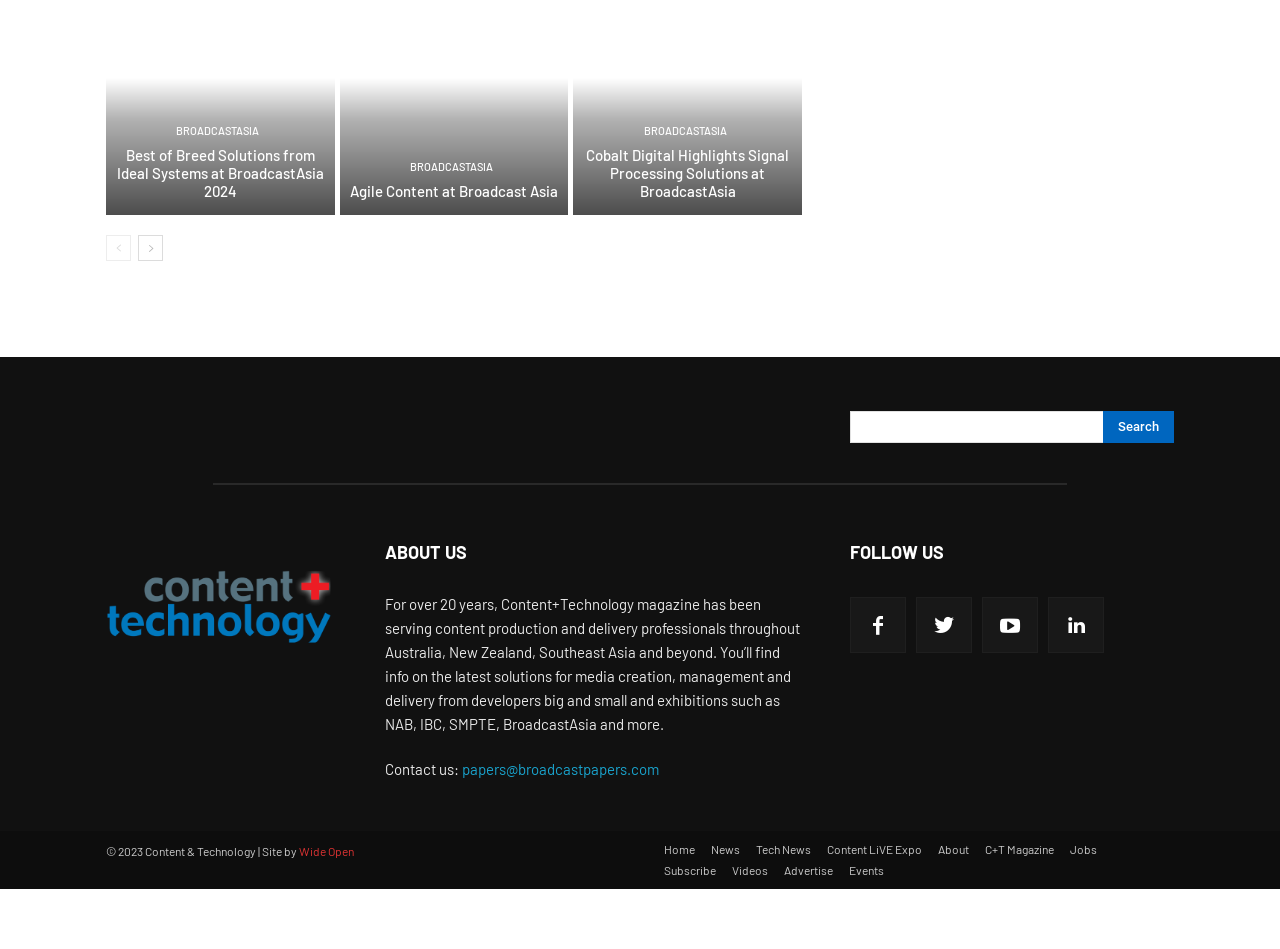Bounding box coordinates are to be given in the format (top-left x, top-left y, bottom-right x, bottom-right y). All values must be floating point numbers between 0 and 1. Provide the bounding box coordinate for the UI element described as: Agile Content at Broadcast Asia

[0.273, 0.192, 0.436, 0.211]